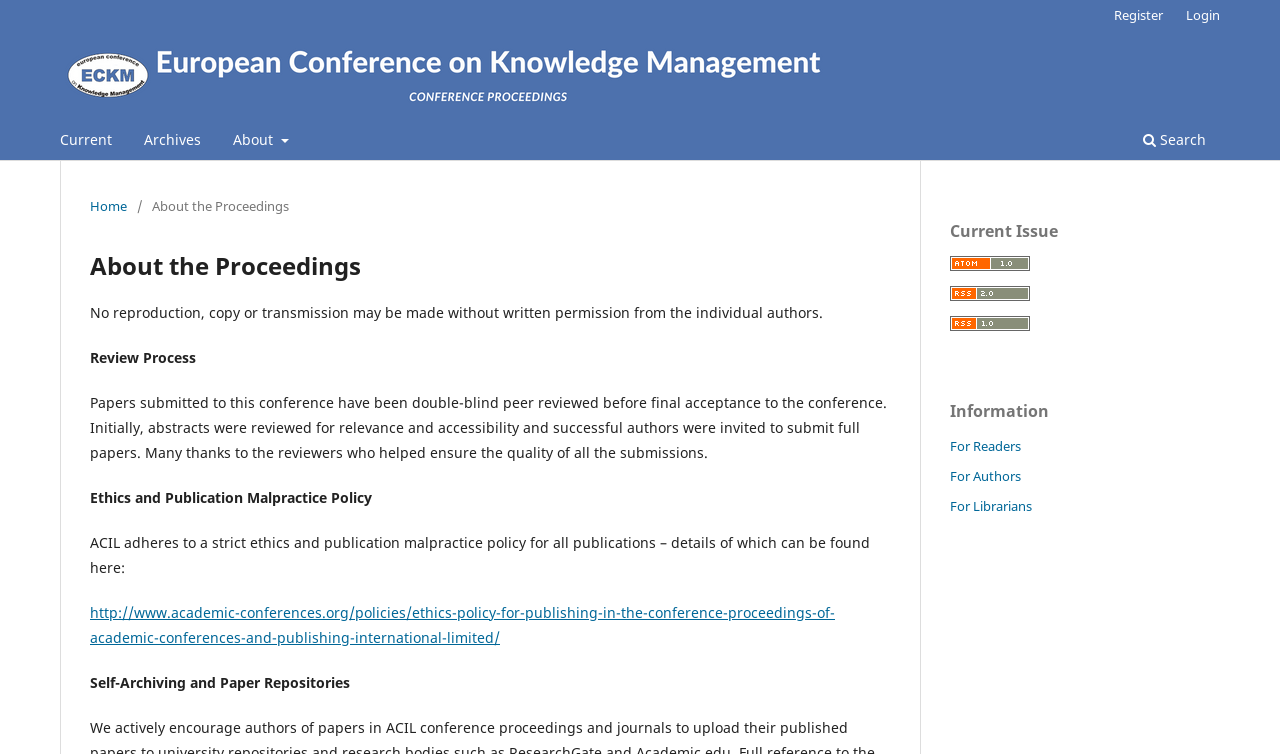Please extract and provide the main headline of the webpage.

About the Proceedings